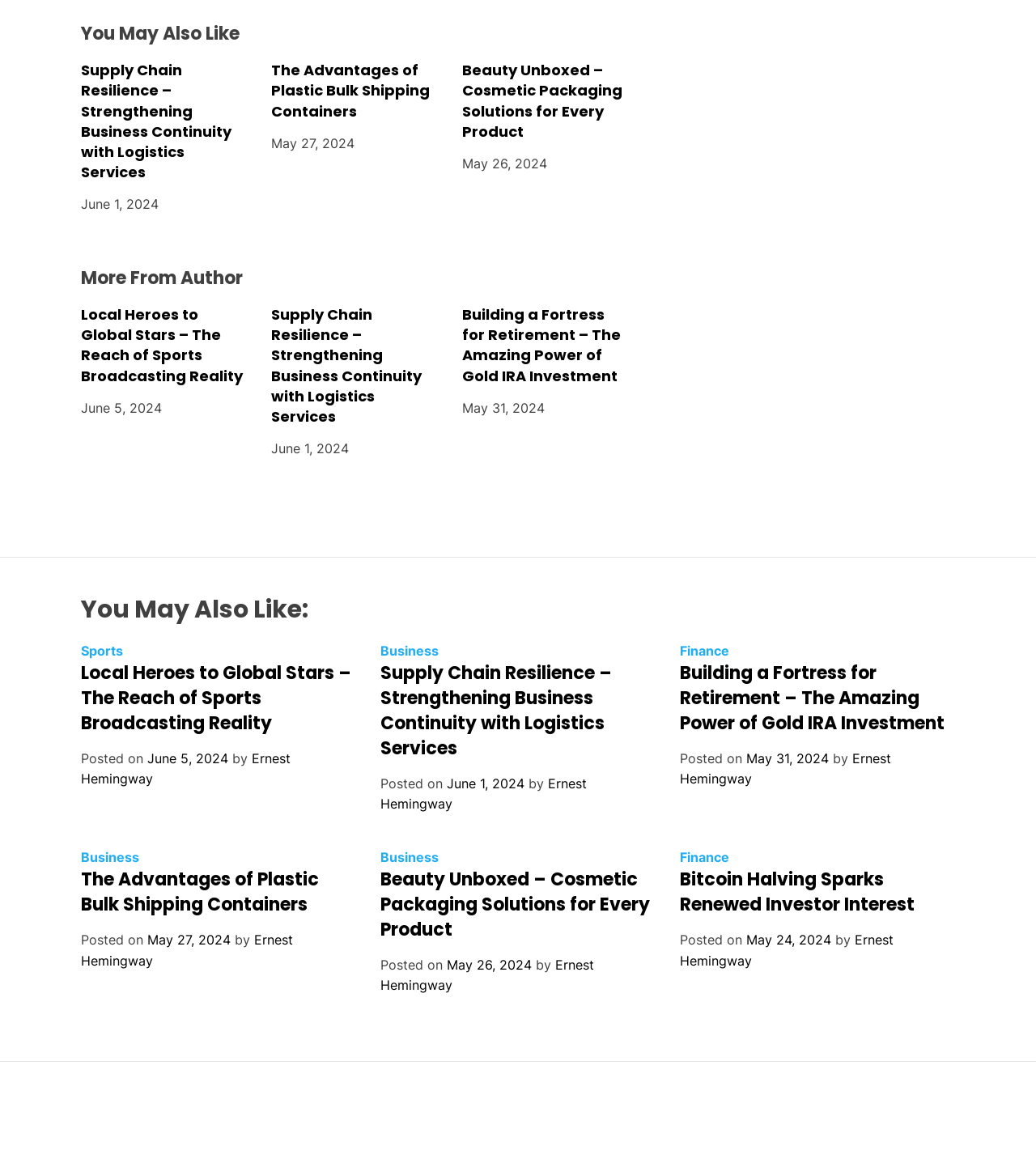Locate the bounding box coordinates of the element I should click to achieve the following instruction: "Explore 'Beauty Unboxed – Cosmetic Packaging Solutions for Every Product'".

[0.367, 0.749, 0.633, 0.813]